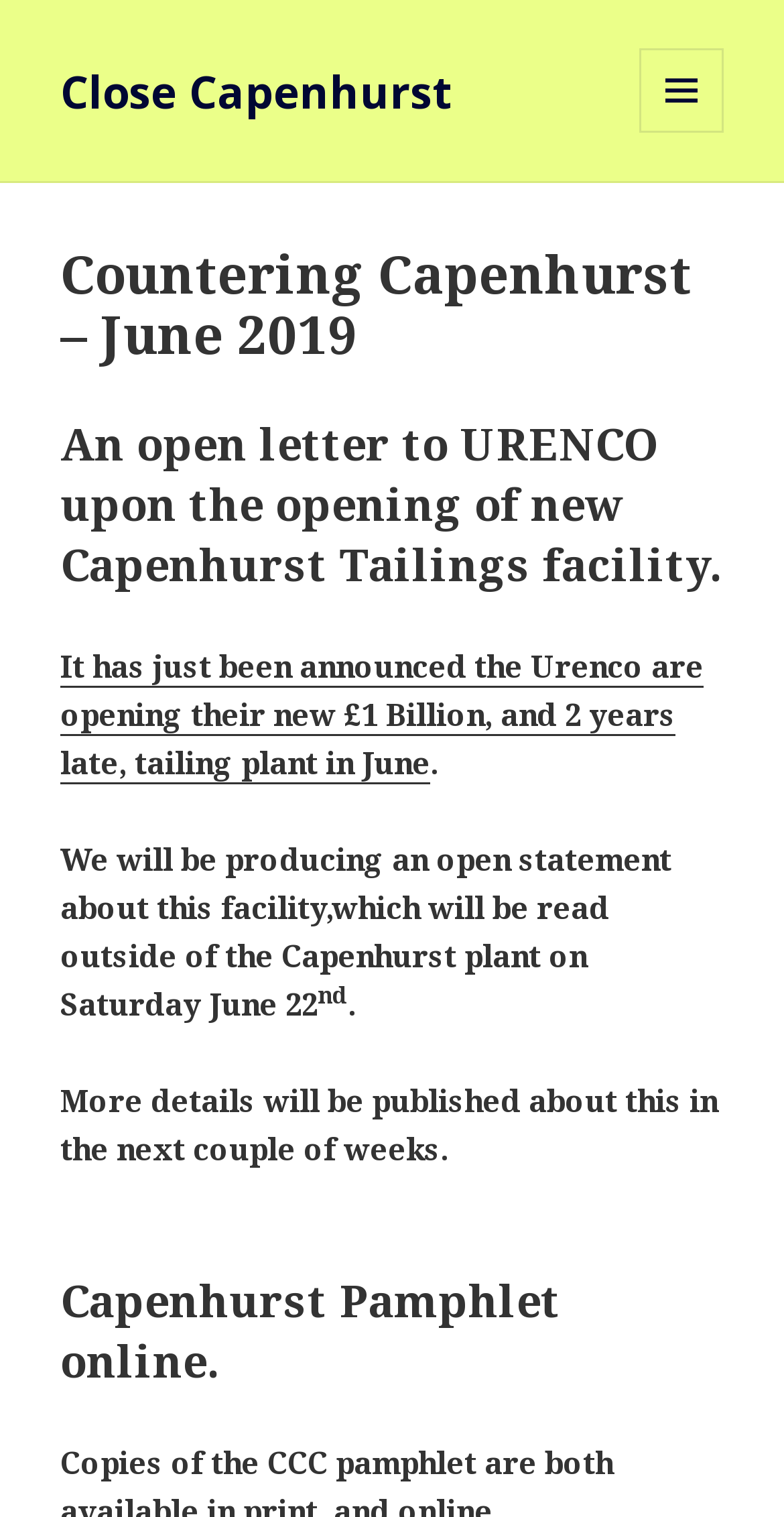Given the element description Close Capenhurst, specify the bounding box coordinates of the corresponding UI element in the format (top-left x, top-left y, bottom-right x, bottom-right y). All values must be between 0 and 1.

[0.077, 0.04, 0.577, 0.08]